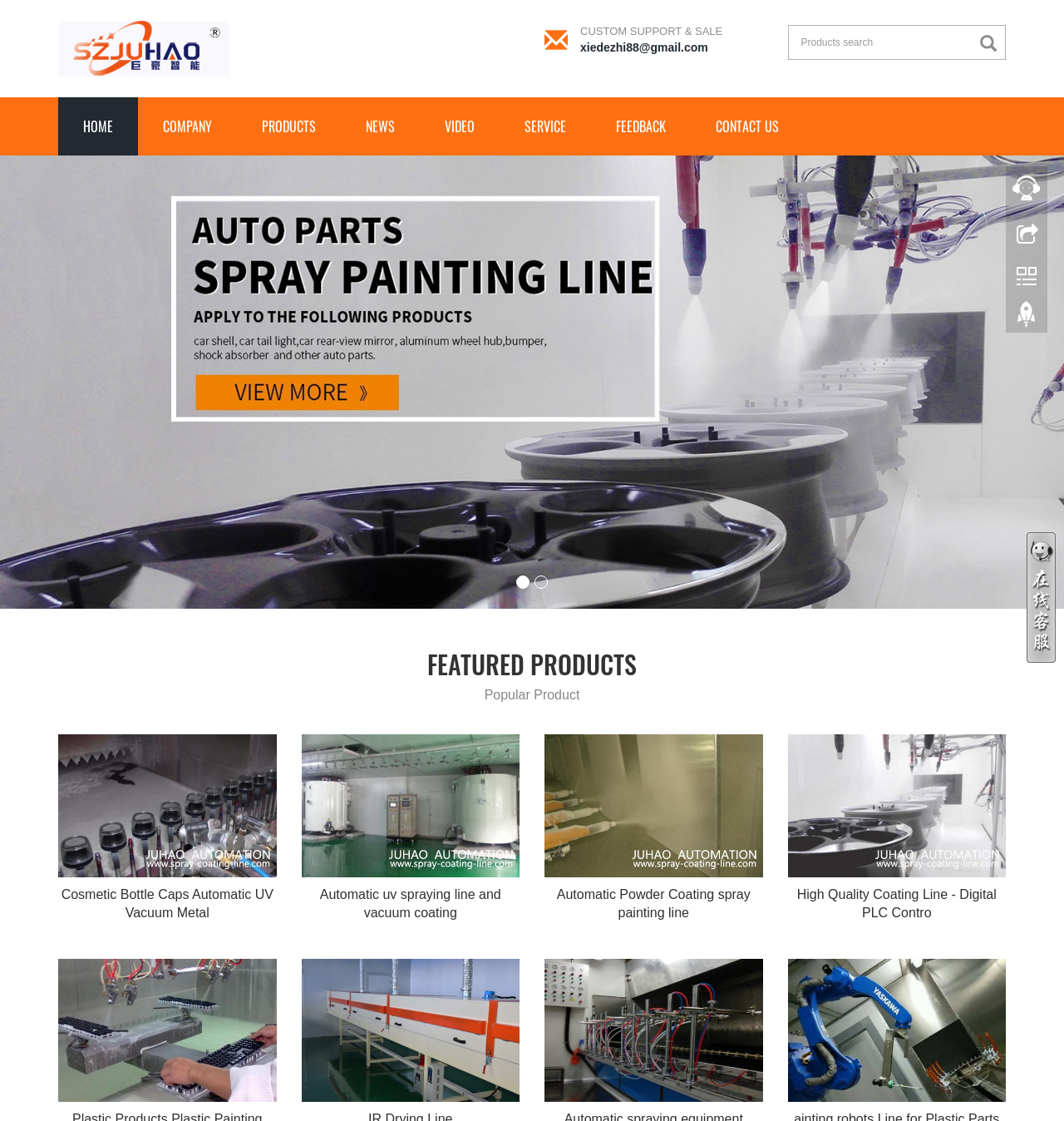Determine the bounding box coordinates for the area that should be clicked to carry out the following instruction: "Search for products".

[0.741, 0.023, 0.921, 0.053]